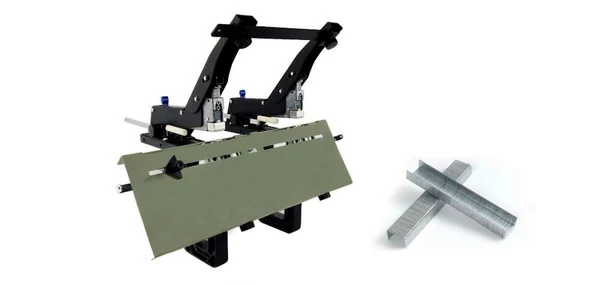Elaborate on the various elements present in the image.

This image showcases a robust clip heavy-duty stapler, designed for binding large quantities of documents and even hard materials such as cardboard. The apparatus features two strong levers, which allow for efficient stapling, while the adjustable components ensure proper function with various thicknesses of material. Accompanying the stapler is a selection of metal staples, indicating its capability to handle significant binding tasks. Ideal for office environments, this stapler enhances productivity and simplifies the process of fastening important documents, ensuring a neat and professional presentation.